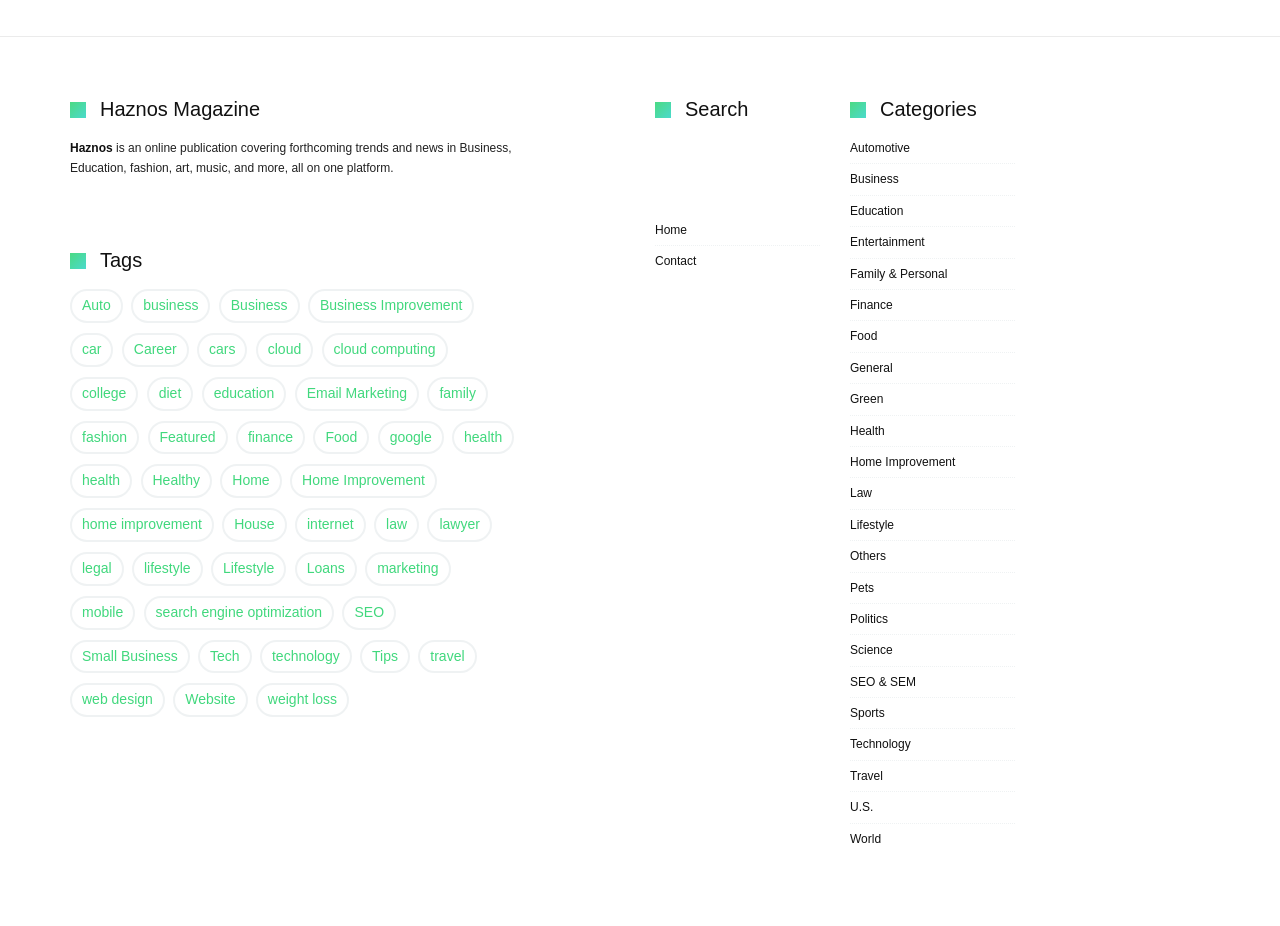Please identify the bounding box coordinates of the area I need to click to accomplish the following instruction: "Search for something".

[0.512, 0.149, 0.641, 0.205]